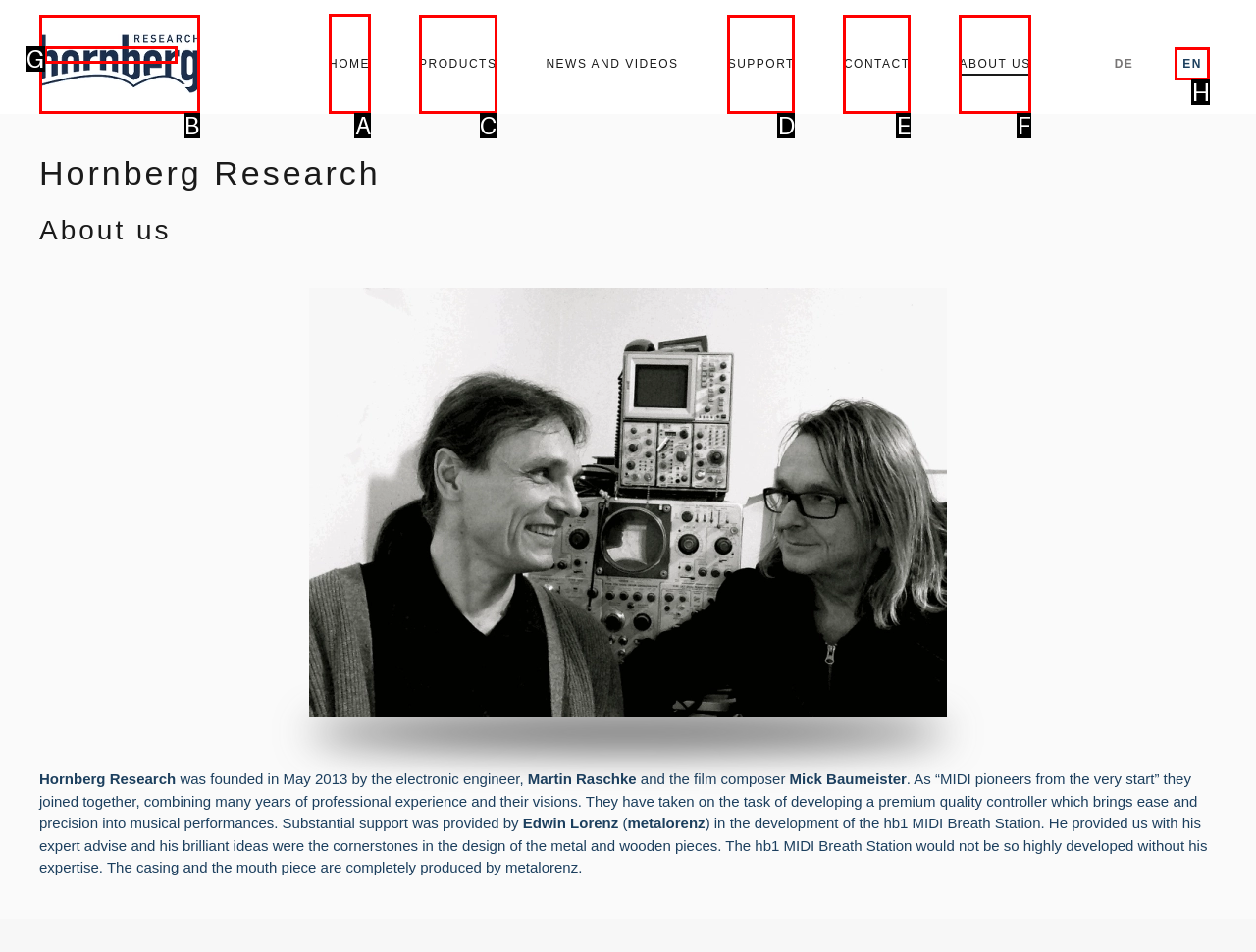Select the appropriate HTML element to click on to finish the task: Click on the 'HOME' link.
Answer with the letter corresponding to the selected option.

A